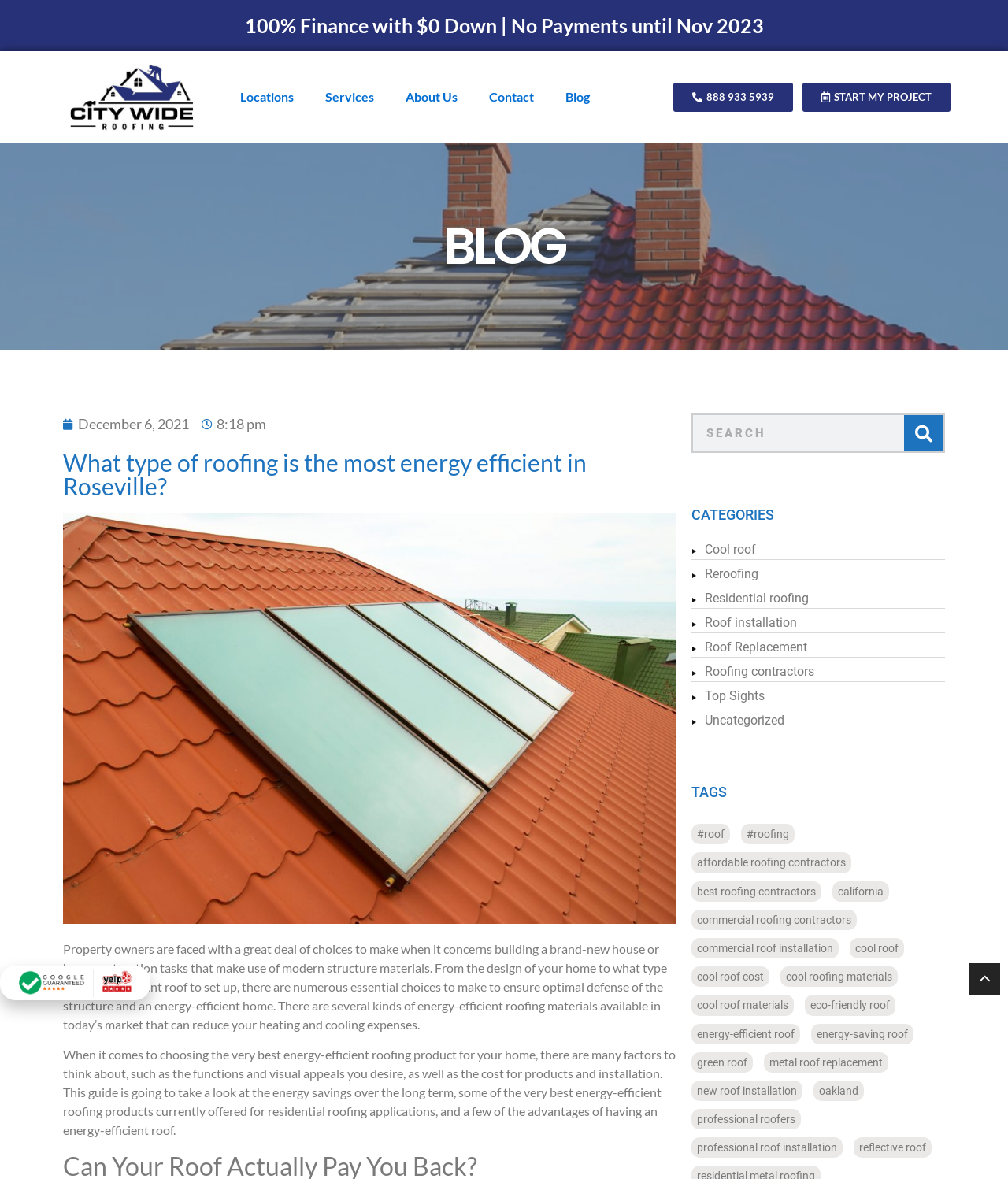Locate the bounding box for the described UI element: "#roofing". Ensure the coordinates are four float numbers between 0 and 1, formatted as [left, top, right, bottom].

[0.735, 0.699, 0.788, 0.716]